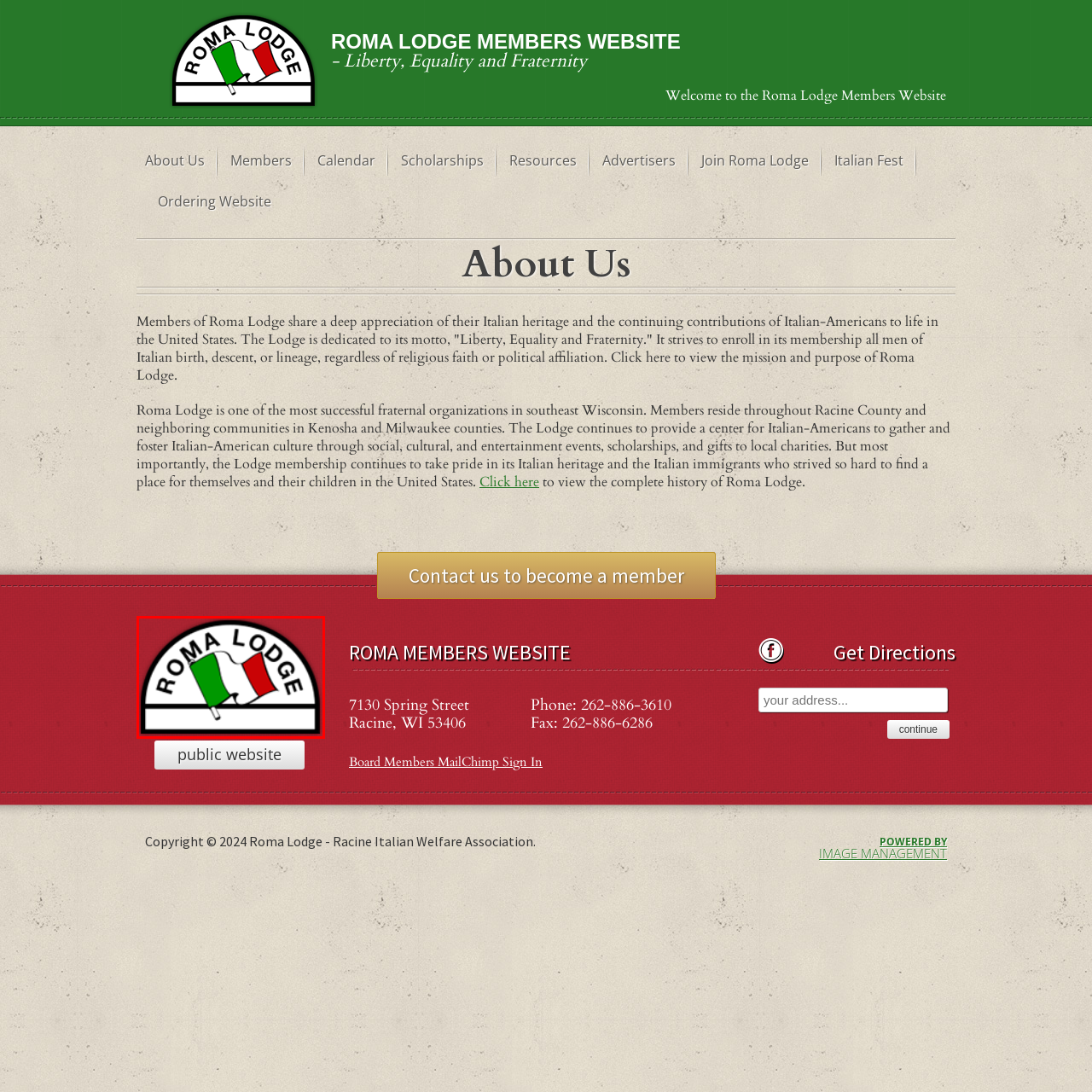What does the emblem symbolize?
Take a close look at the image within the red bounding box and respond to the question with detailed information.

According to the caption, the emblem symbolizes community, cultural pride, and the Lodge's commitment to serving as a gathering place for individuals of Italian descent.